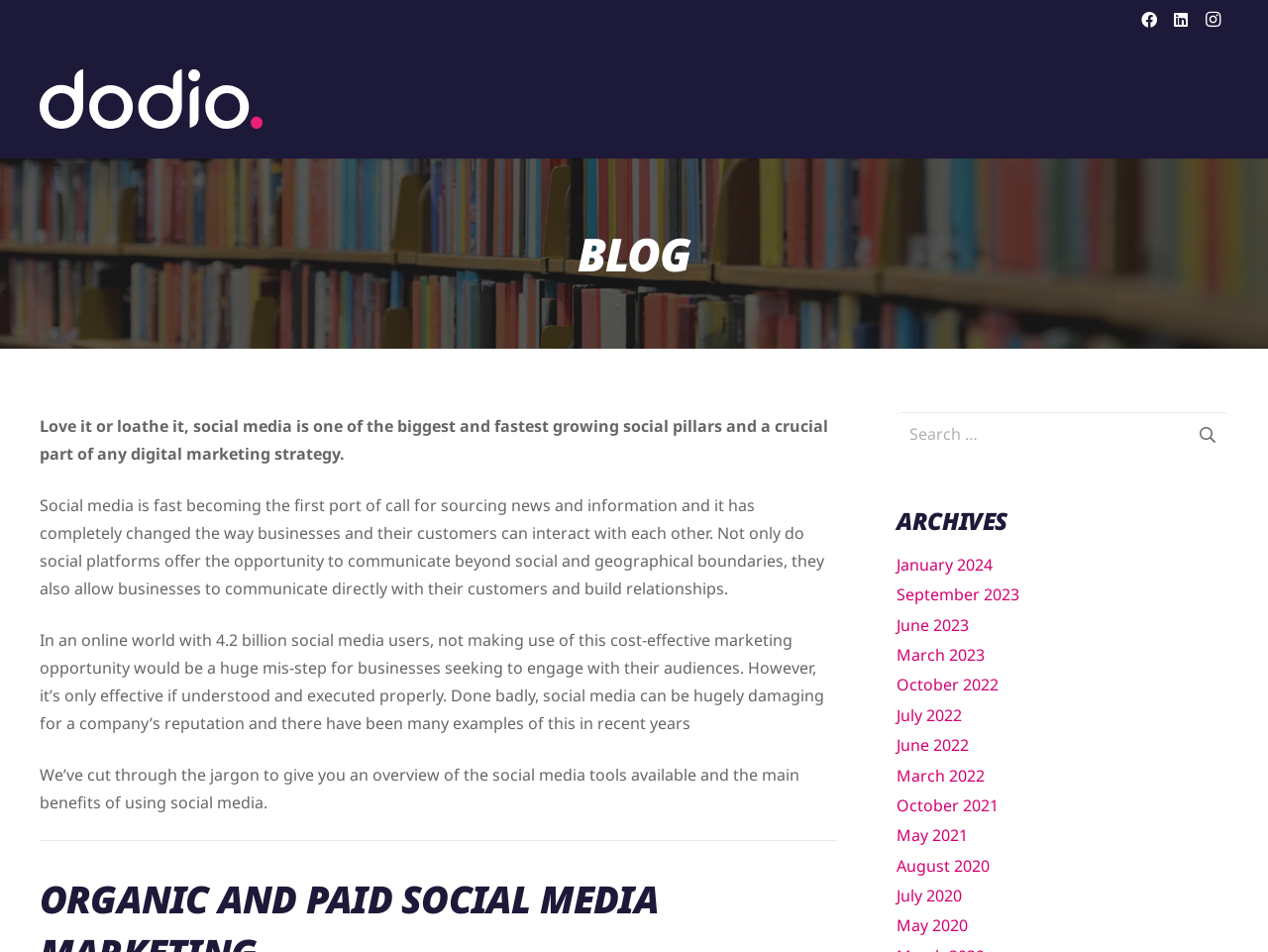What is the color of the logo in the top-left corner of the webpage?
Please respond to the question with a detailed and informative answer.

The logo in the top-left corner of the webpage is a white logo with the text 'dodio23-wp-logo-white'. The bounding box coordinates of the logo indicate that it is located in the top-left corner of the page.